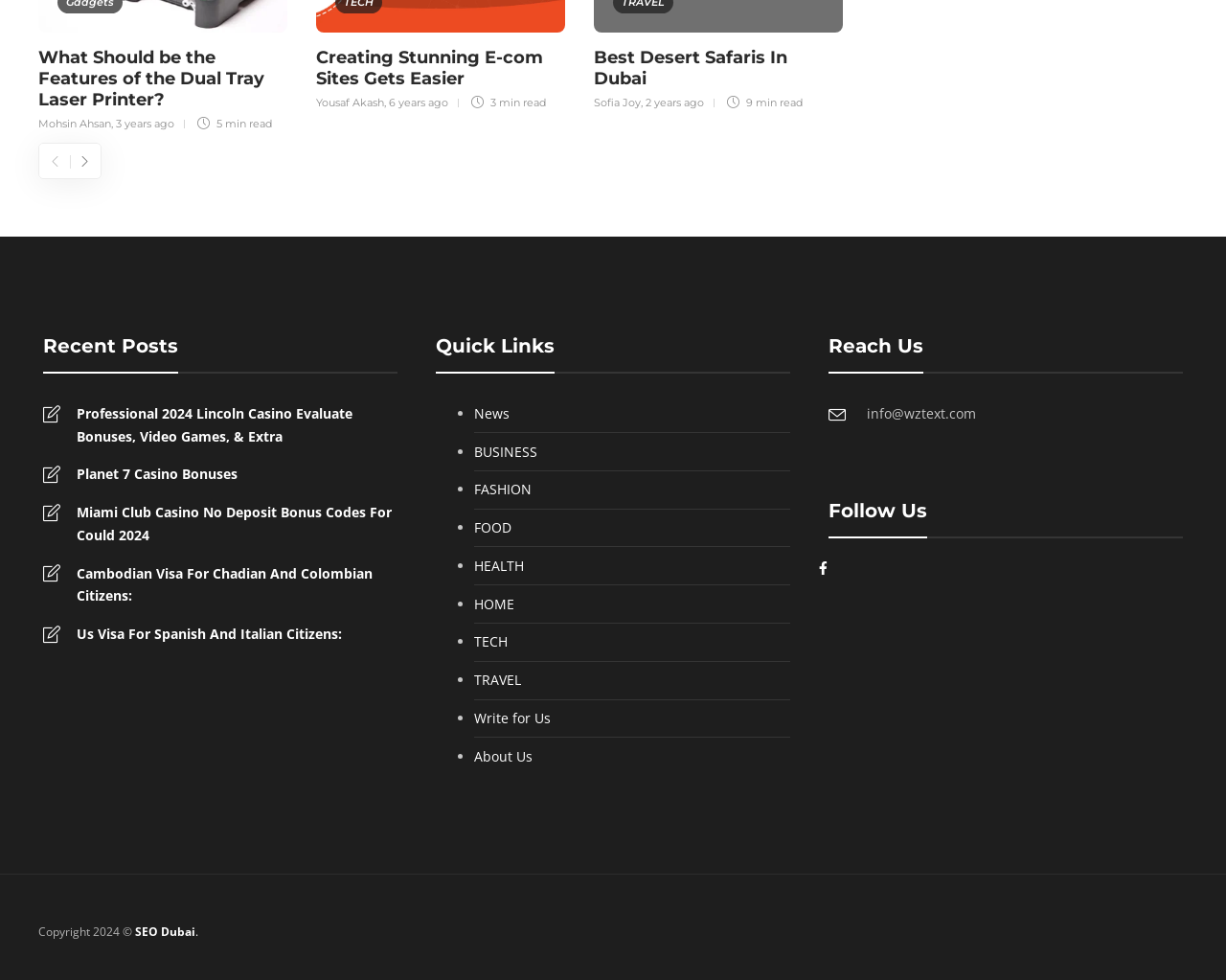What is the name of the casino mentioned in the 'Recent Posts' section?
Please provide a single word or phrase answer based on the image.

Lincoln Casino